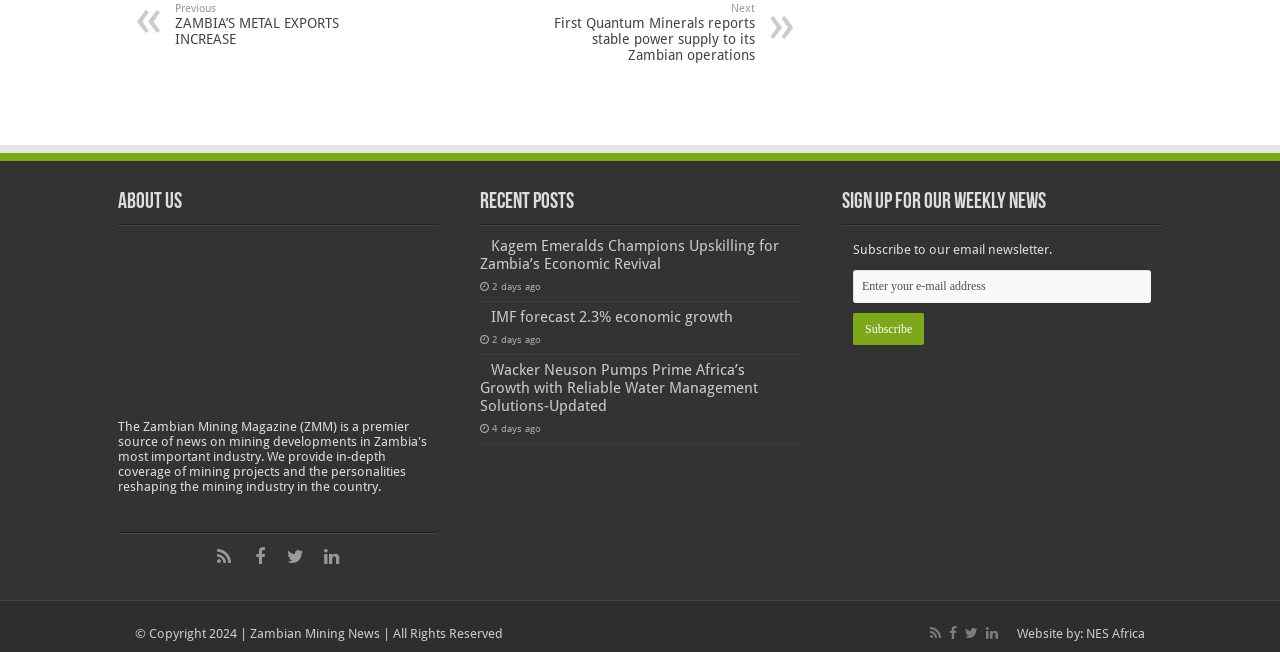Locate the bounding box coordinates of the segment that needs to be clicked to meet this instruction: "Visit the 'About us' page".

[0.092, 0.293, 0.342, 0.328]